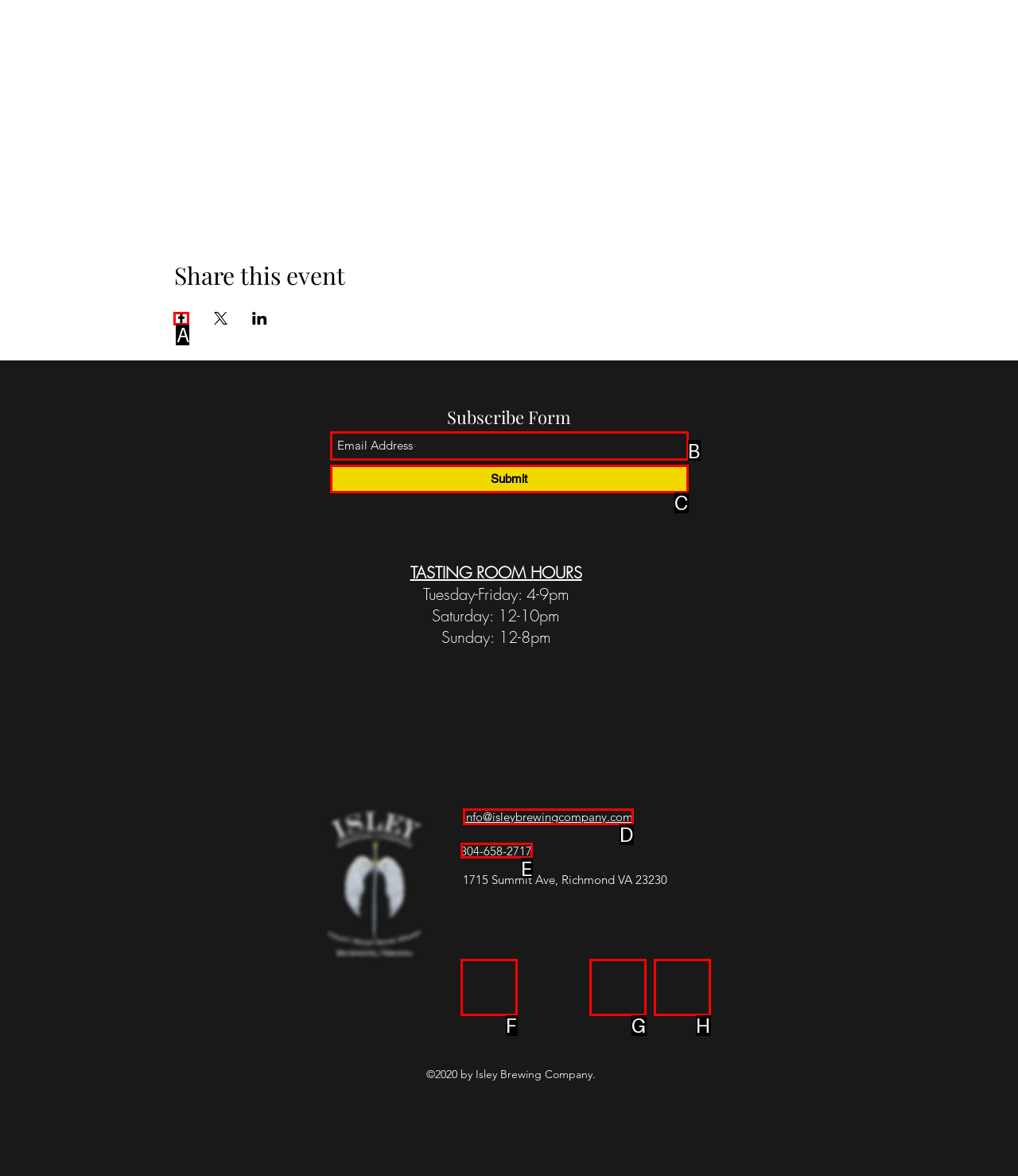Select the letter of the element you need to click to complete this task: Send email to info@isleybrewingcompany.com
Answer using the letter from the specified choices.

D